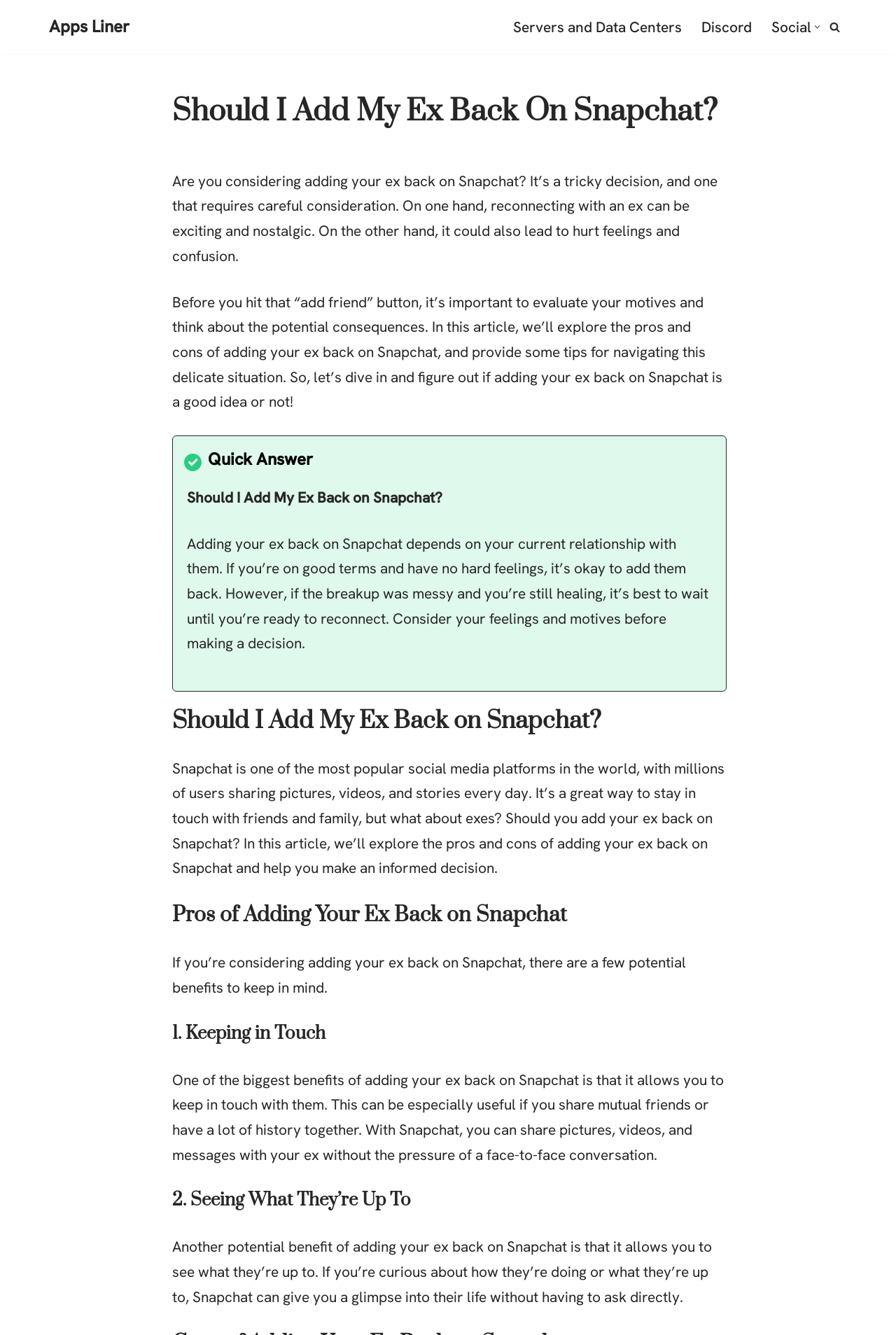Please provide a comprehensive response to the question based on the details in the image: What is one potential benefit of adding an ex back on Snapchat?

According to the article, one potential benefit of adding an ex back on Snapchat is that it allows you to keep in touch with them, which can be especially useful if you share mutual friends or have a lot of history together.